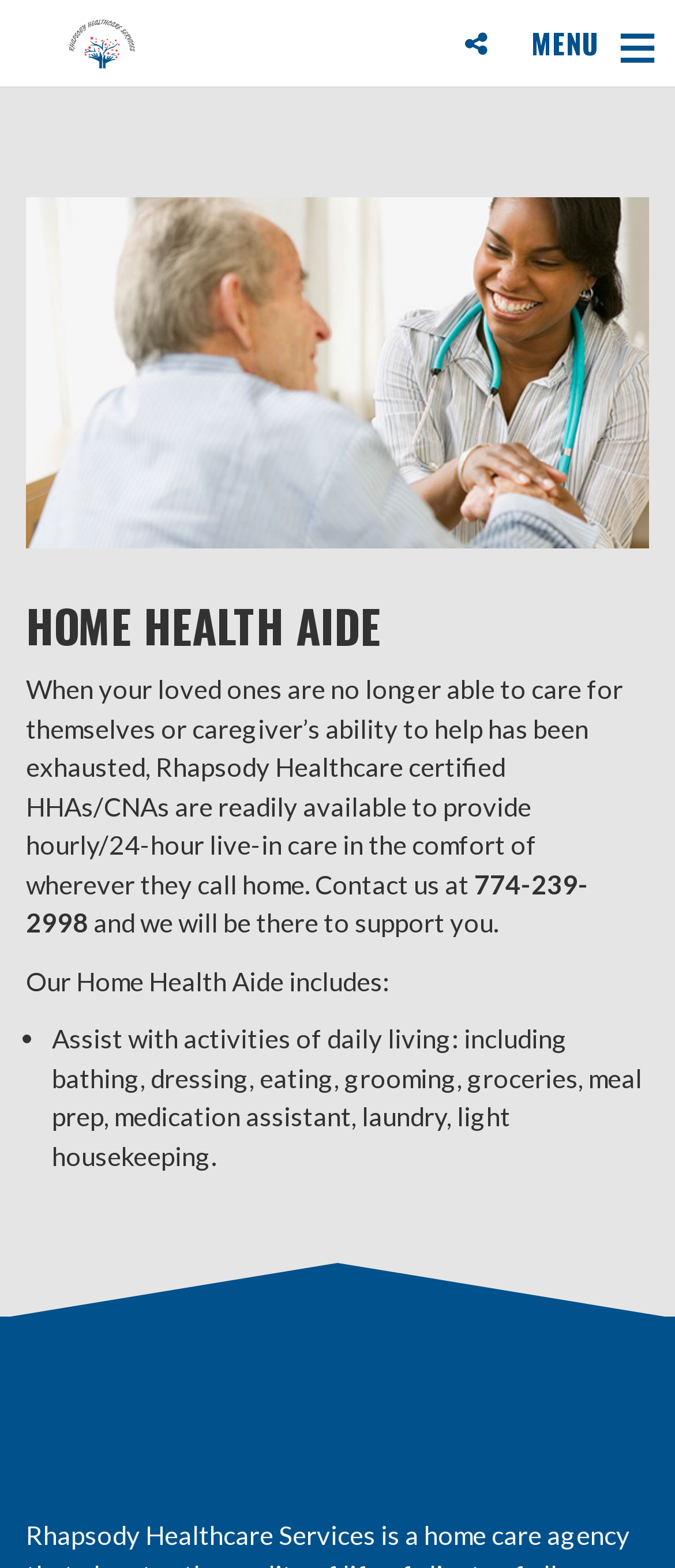Deliver a detailed narrative of the webpage's visual and textual elements.

The webpage is about Rhapsody Healthcare Services' Home Health Aide program. At the top left, there is a link to a dental clinic, accompanied by an image with the same name. On the top right, there is a link with an icon and a "MENU" text next to it. 

Below these elements, the main content starts with a heading "HOME HEALTH AIDE" that spans almost the entire width of the page. 

Under the heading, there is a paragraph of text that describes the service, explaining when it's needed and how to contact Rhapsody Healthcare. The contact information, including a phone number, is provided. 

Following the paragraph, there is a list of services included in the Home Health Aide program, introduced by the text "Our Home Health Aide includes:". The list starts with a bullet point and describes the assistance provided with daily living activities, such as bathing, dressing, and meal preparation.